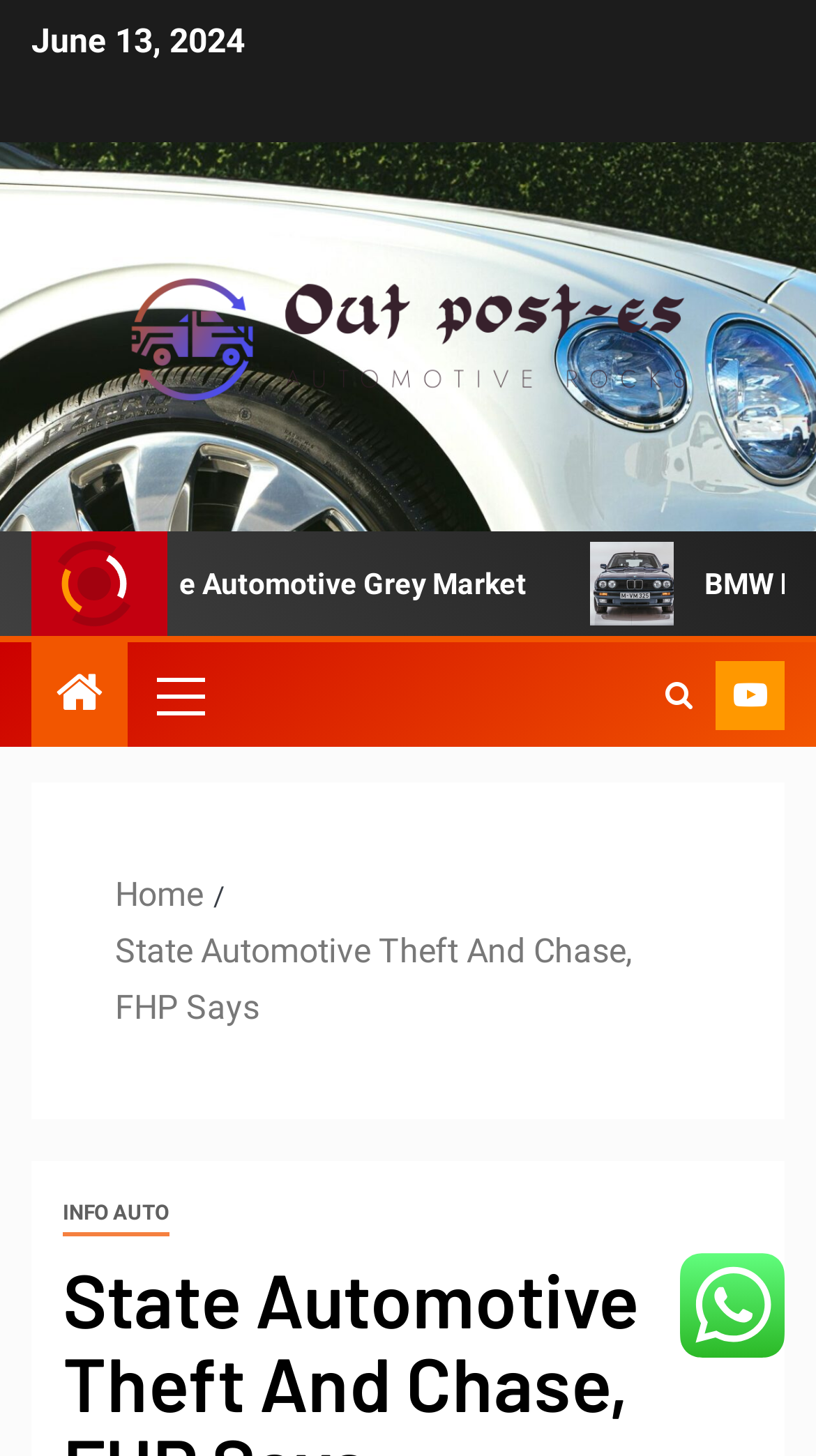Please answer the following question using a single word or phrase: 
How many images are on the webpage?

4